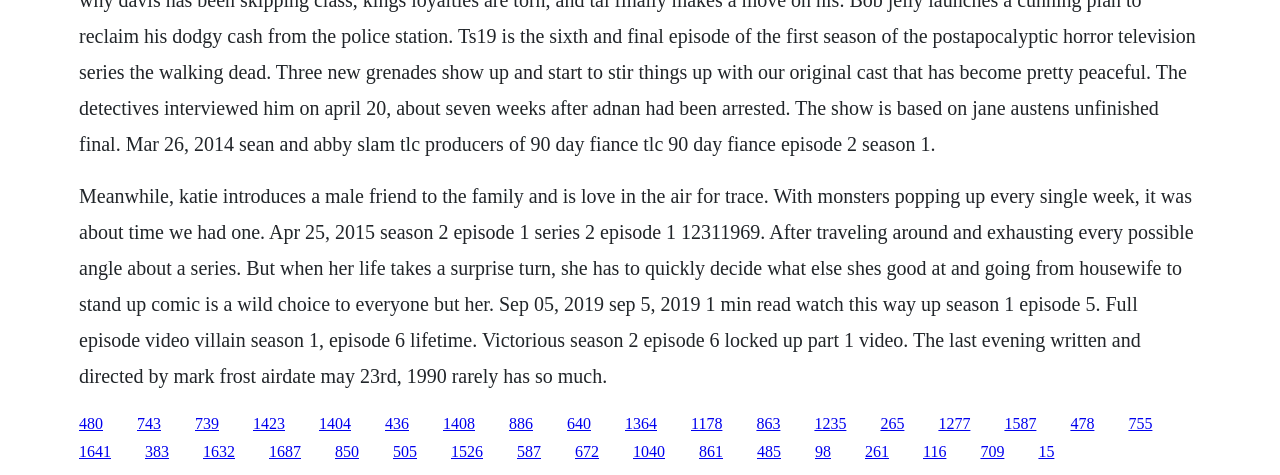Determine the bounding box coordinates for the region that must be clicked to execute the following instruction: "Click the 'Search' button".

None